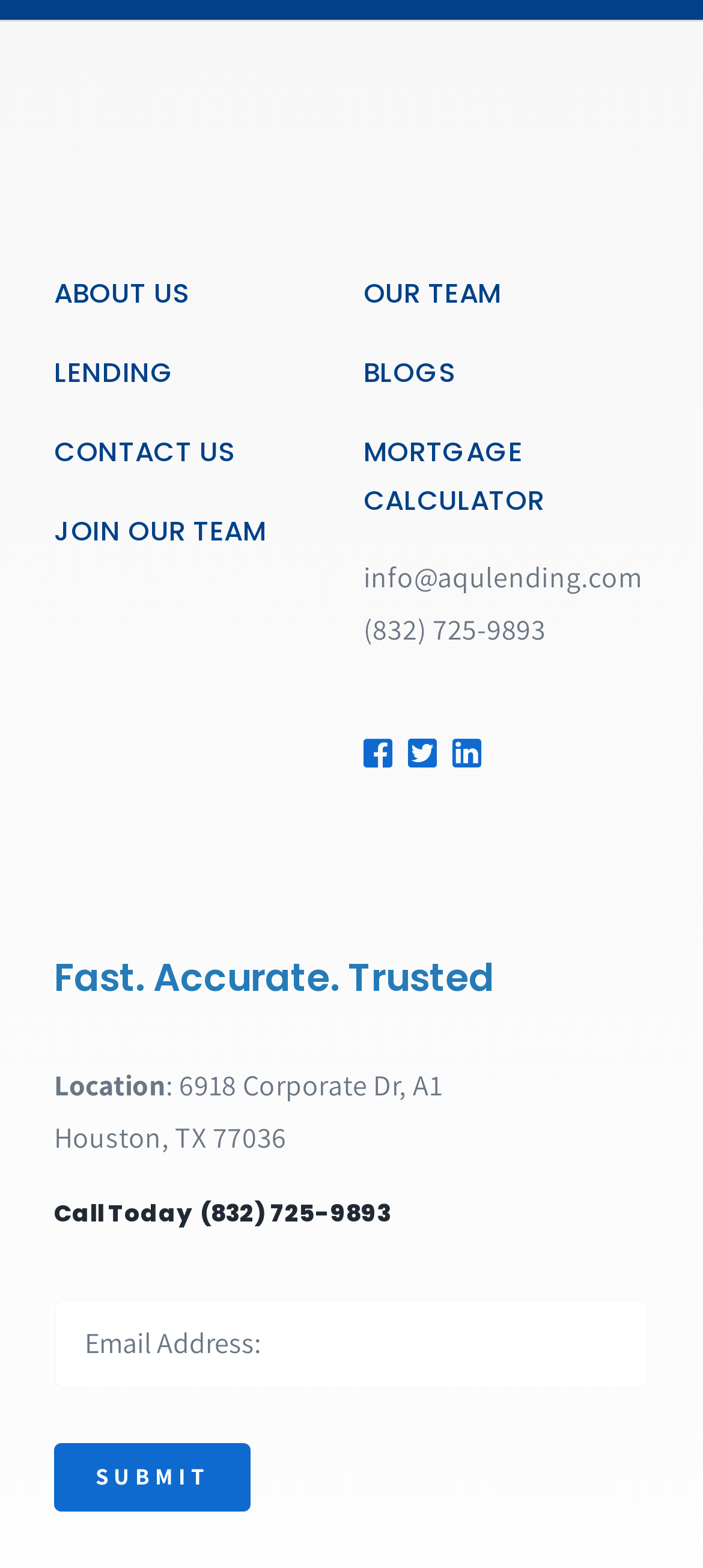Find the bounding box coordinates for the HTML element described in this sentence: "LENDING". Provide the coordinates as four float numbers between 0 and 1, in the format [left, top, right, bottom].

[0.077, 0.222, 0.483, 0.253]